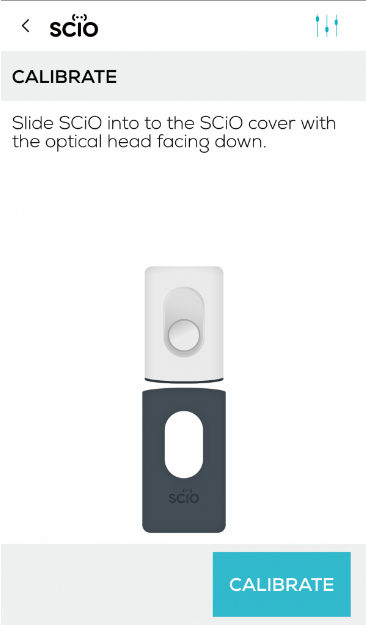Where is the 'CALIBRATE' button located?
Look at the screenshot and respond with a single word or phrase.

Bottom right corner